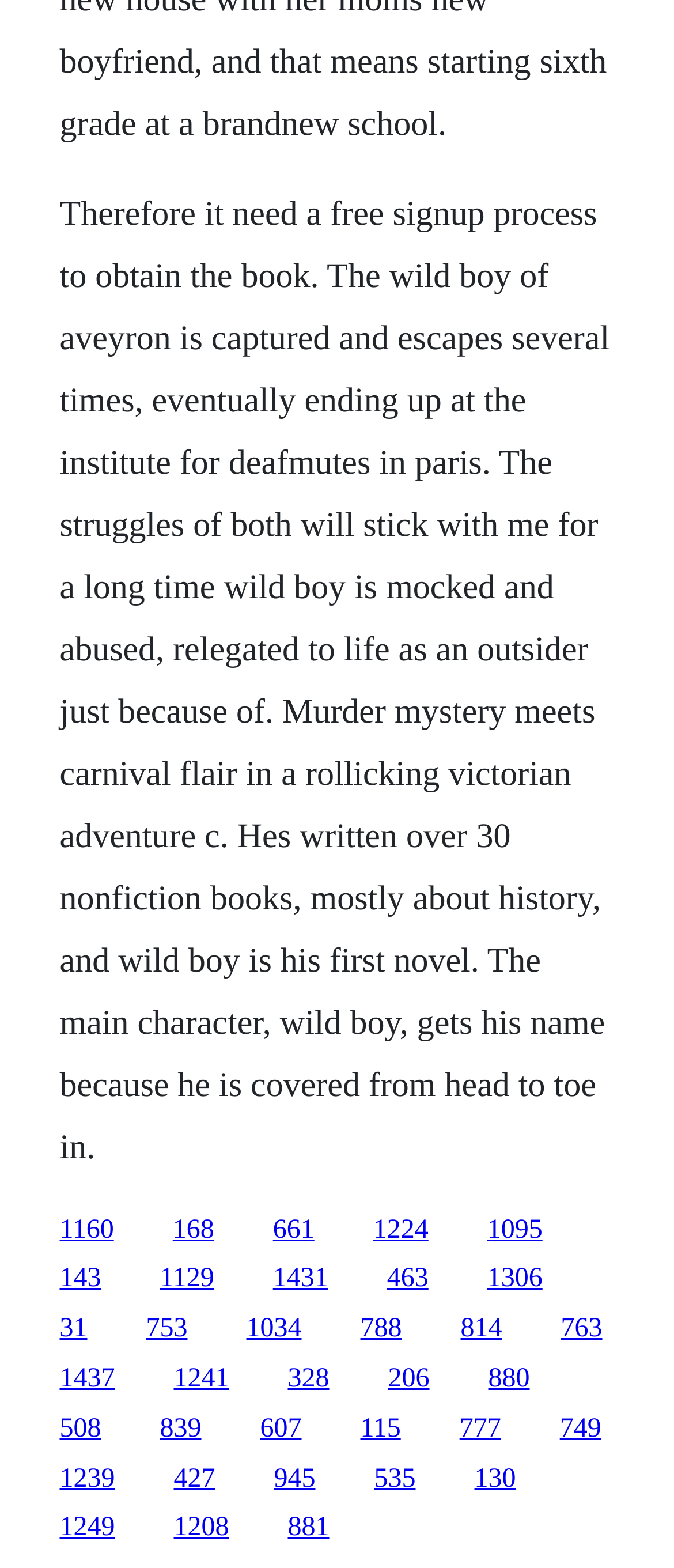Could you please study the image and provide a detailed answer to the question:
How many non-fiction books has the author written?

The text states that the author has written over 30 non-fiction books, mostly about history, before writing his first novel, Wild Boy.